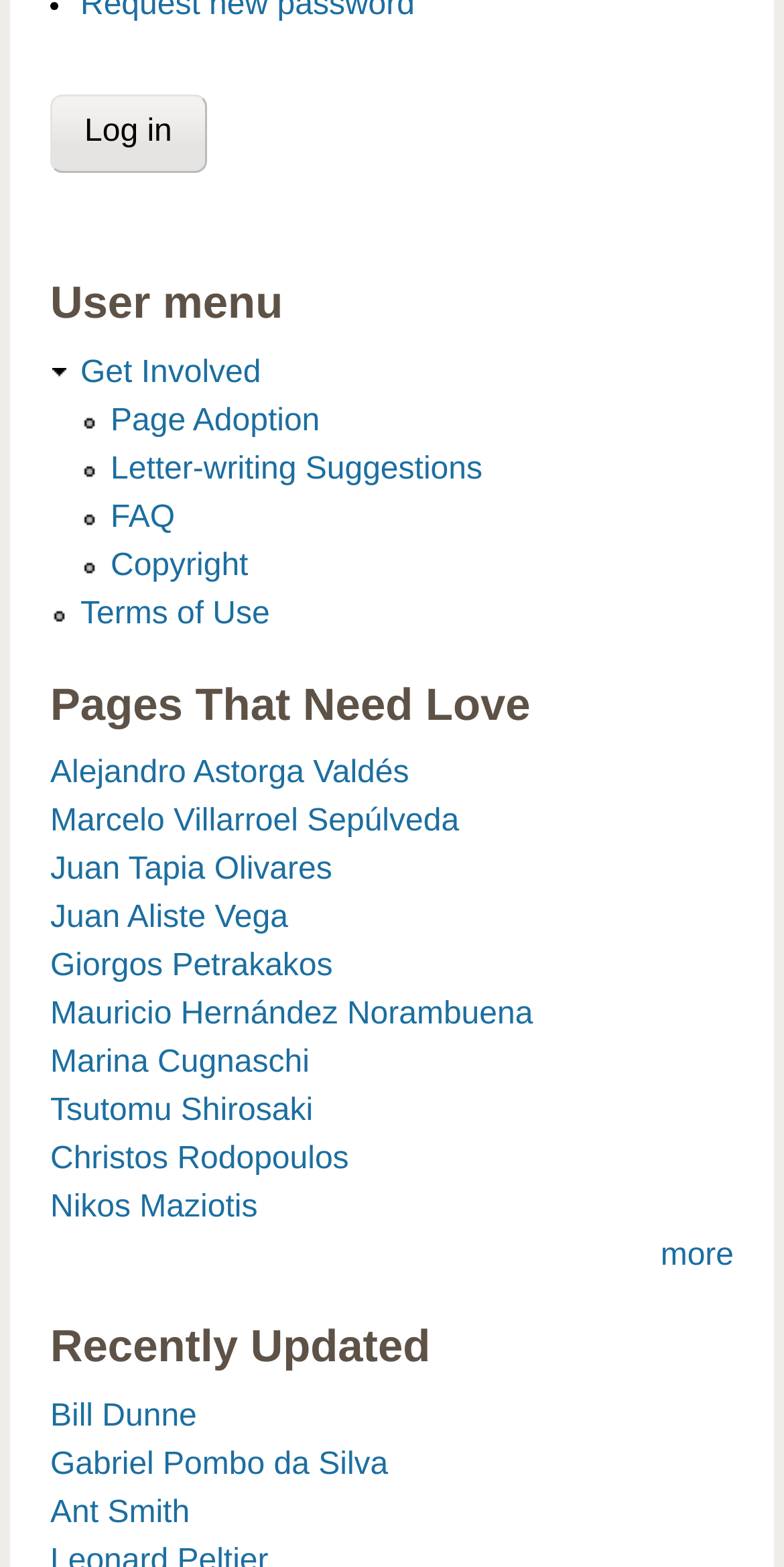What is the second link in the user menu? Look at the image and give a one-word or short phrase answer.

Page Adoption